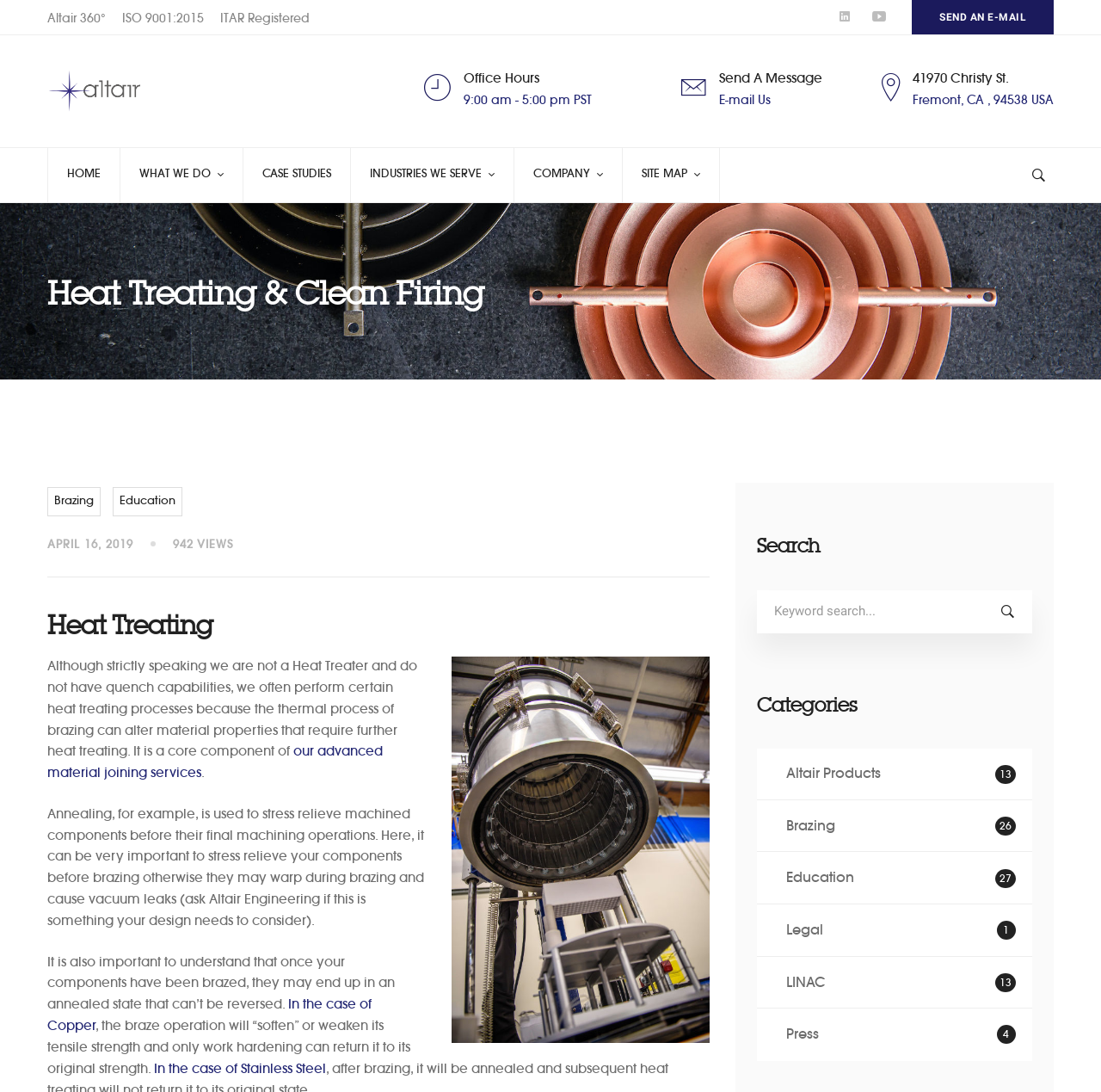Please give a one-word or short phrase response to the following question: 
What is the company name of the website?

Altair USA